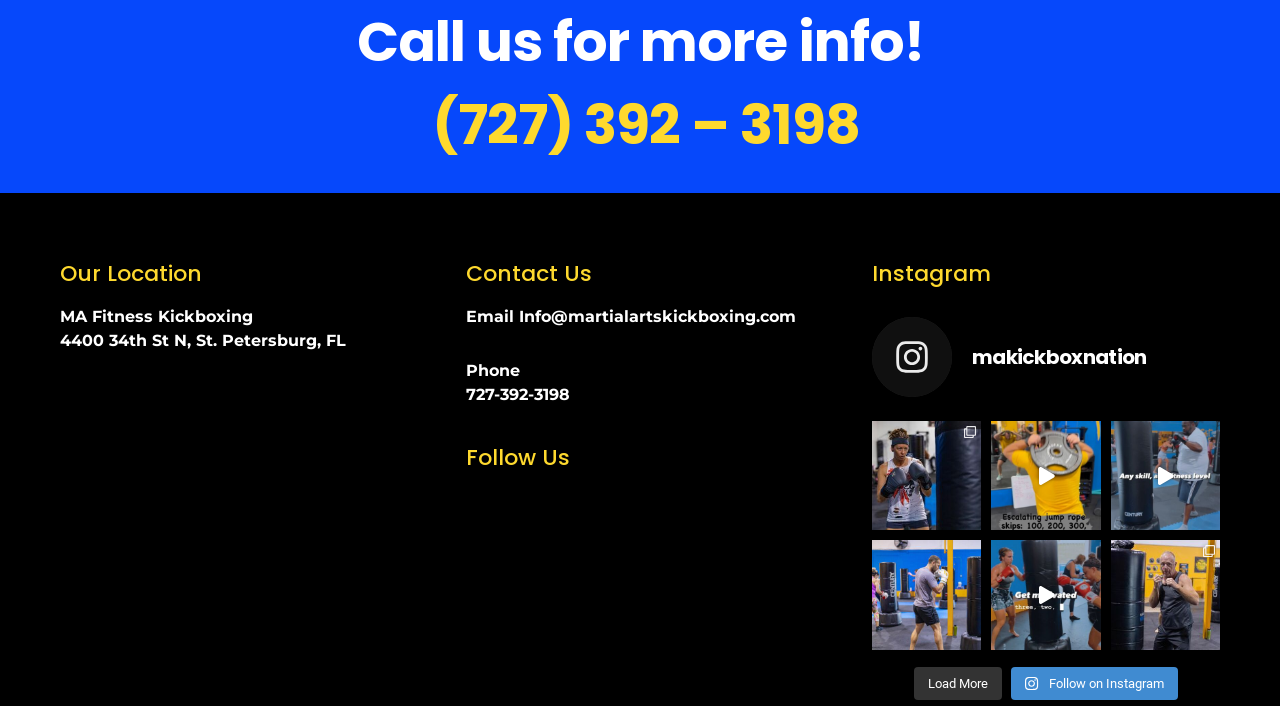Locate the bounding box coordinates of the clickable part needed for the task: "Visit the location".

[0.047, 0.469, 0.27, 0.496]